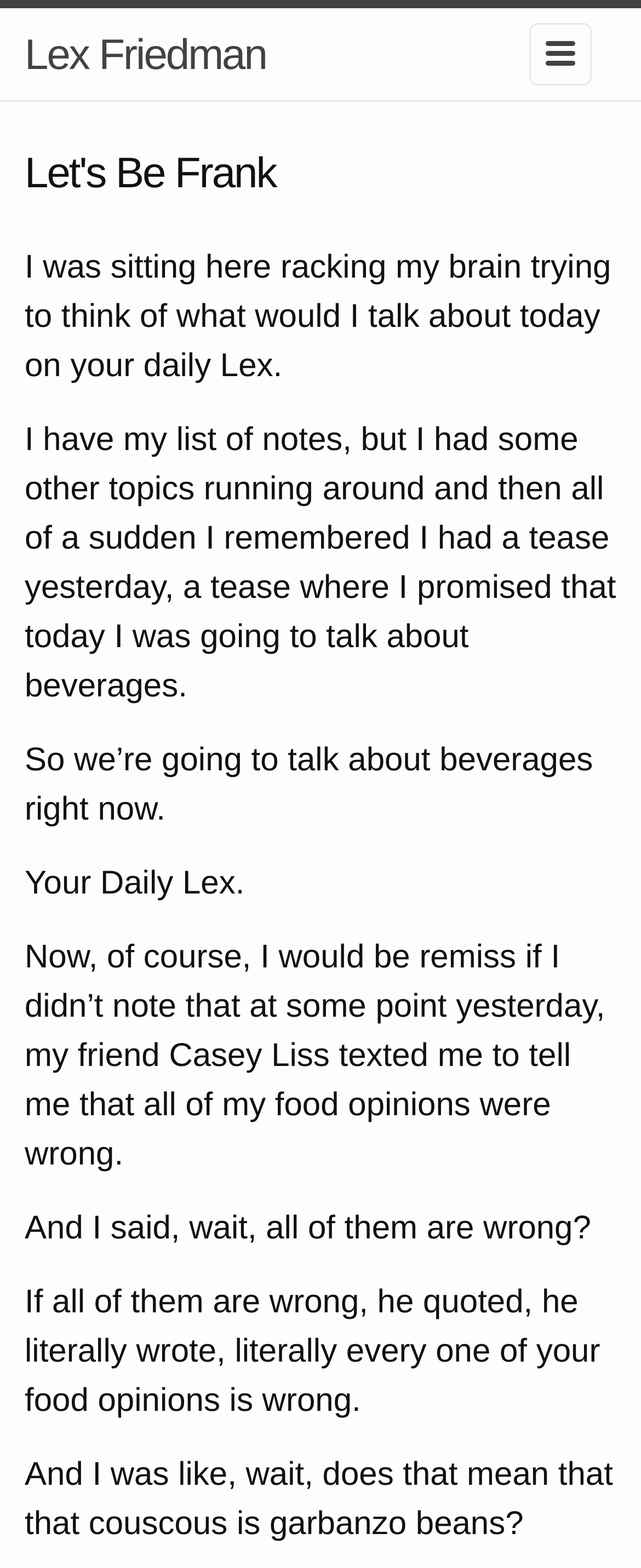Offer a comprehensive description of the webpage’s content and structure.

The webpage appears to be a blog or article page, titled "Let's Be Frank" by Lex Friedman. At the top left, there is a link to the author's name, "Lex Friedman". On the top right, there is an image, likely a logo or icon, accompanied by a link. 

Below the title, there is a series of paragraphs of text, which seem to be a personal and conversational writing style. The text starts by describing the author's thought process for deciding on a topic to discuss, and then transitions into a conversation about beverages. The author mentions a previous tease about discussing beverages and then proceeds to do so. 

The text continues with the author sharing a humorous anecdote about a friend, Casey Liss, who texted them saying that all of their food opinions are wrong. The author responds with curiosity, asking if that means a specific food, couscous, is actually garbanzo beans. The text is informal and conversational, suggesting a personal blog or opinion piece.